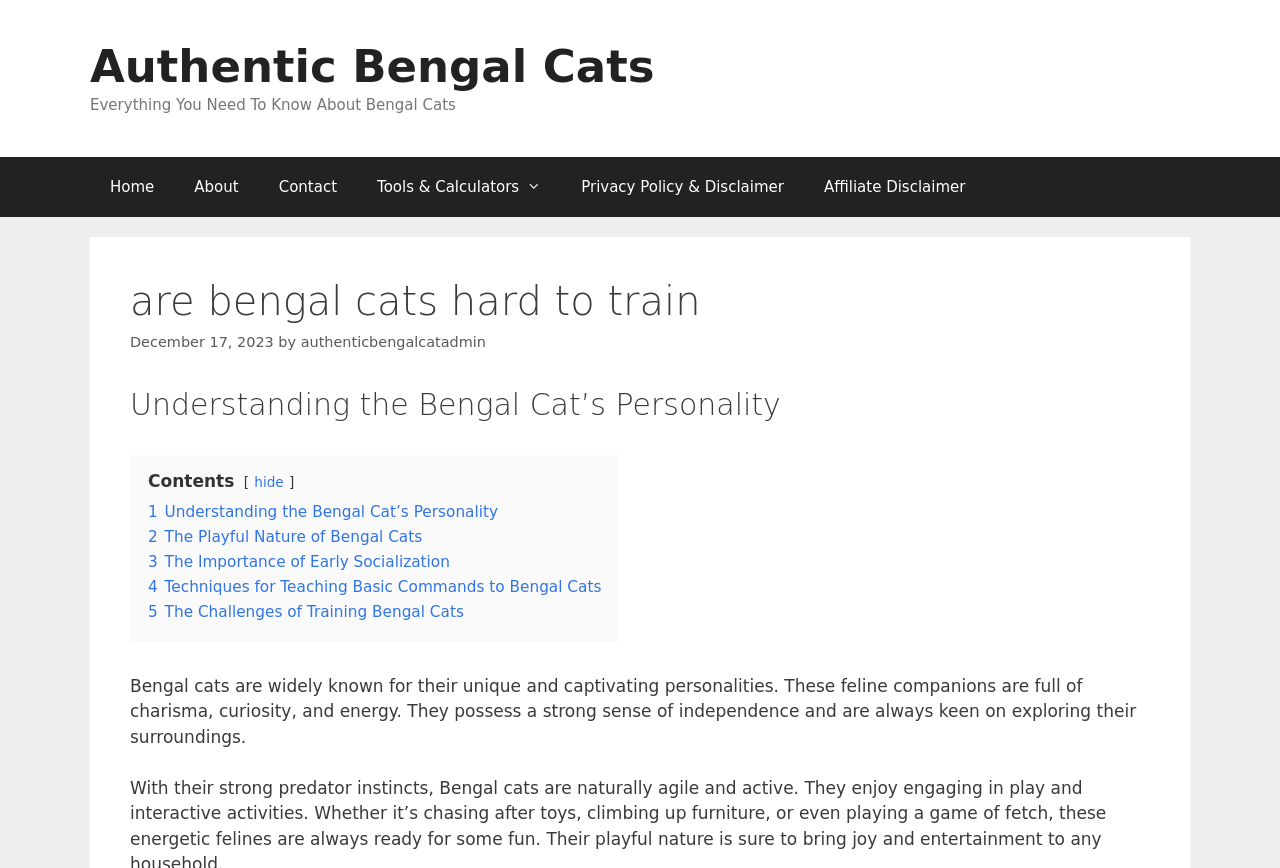How many links are in the navigation menu?
Based on the image content, provide your answer in one word or a short phrase.

6